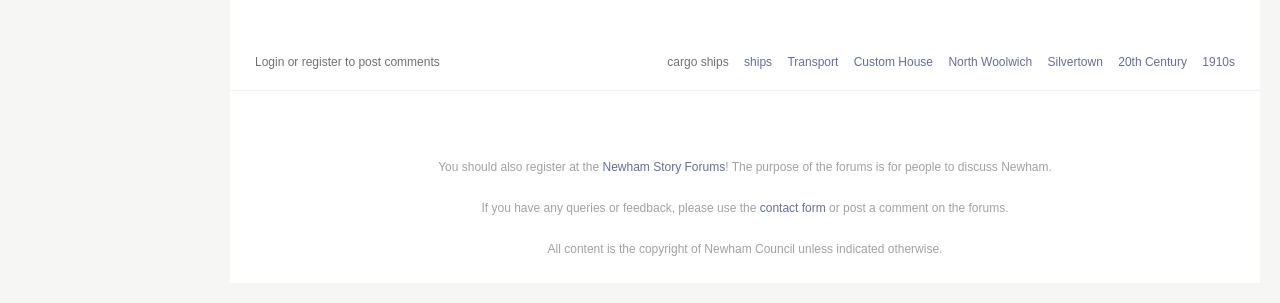Please give a one-word or short phrase response to the following question: 
What is the purpose of the Newham Story Forums?

Discuss Newham